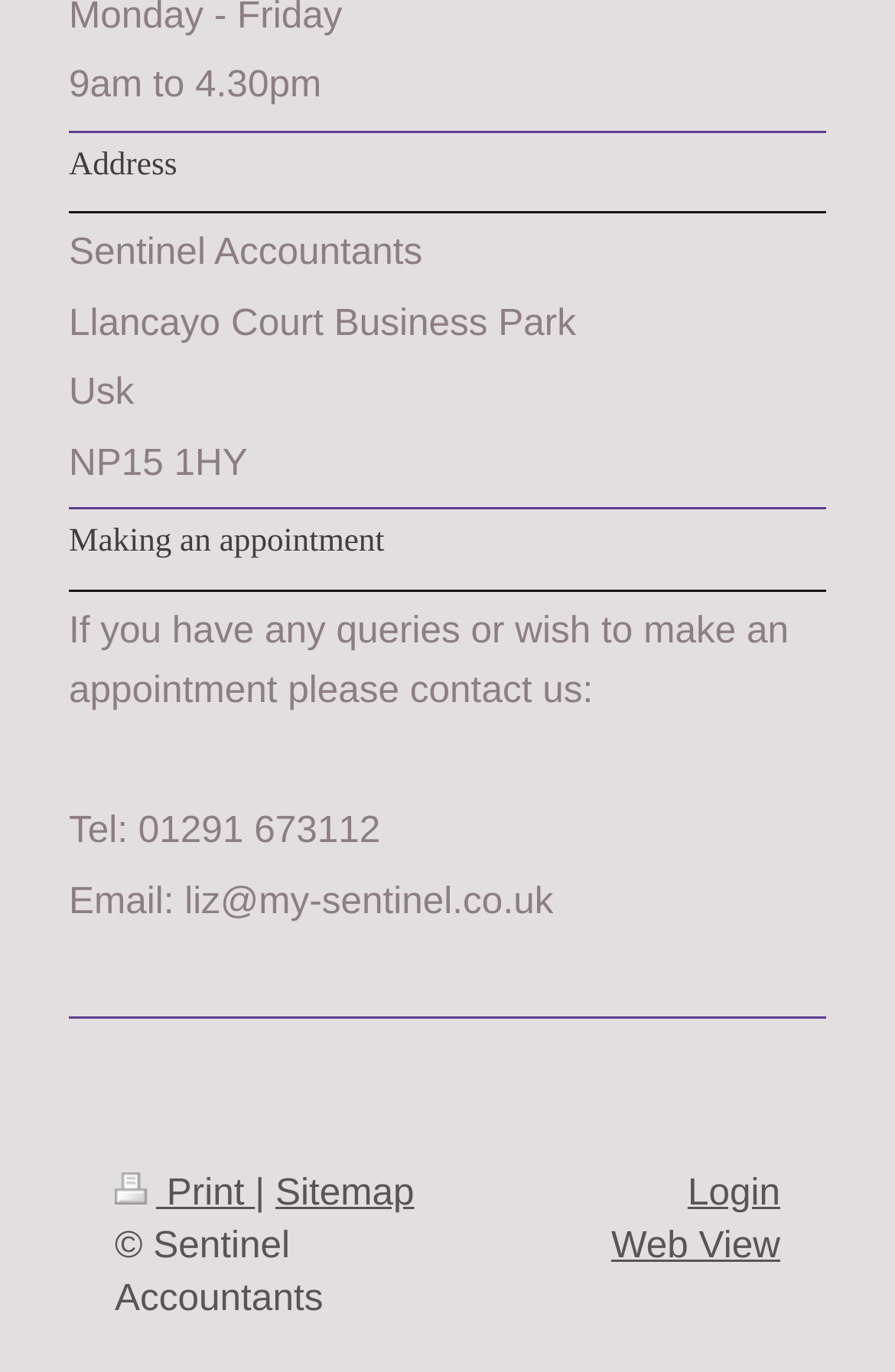Please answer the following question using a single word or phrase: What is the link at the bottom right?

Login